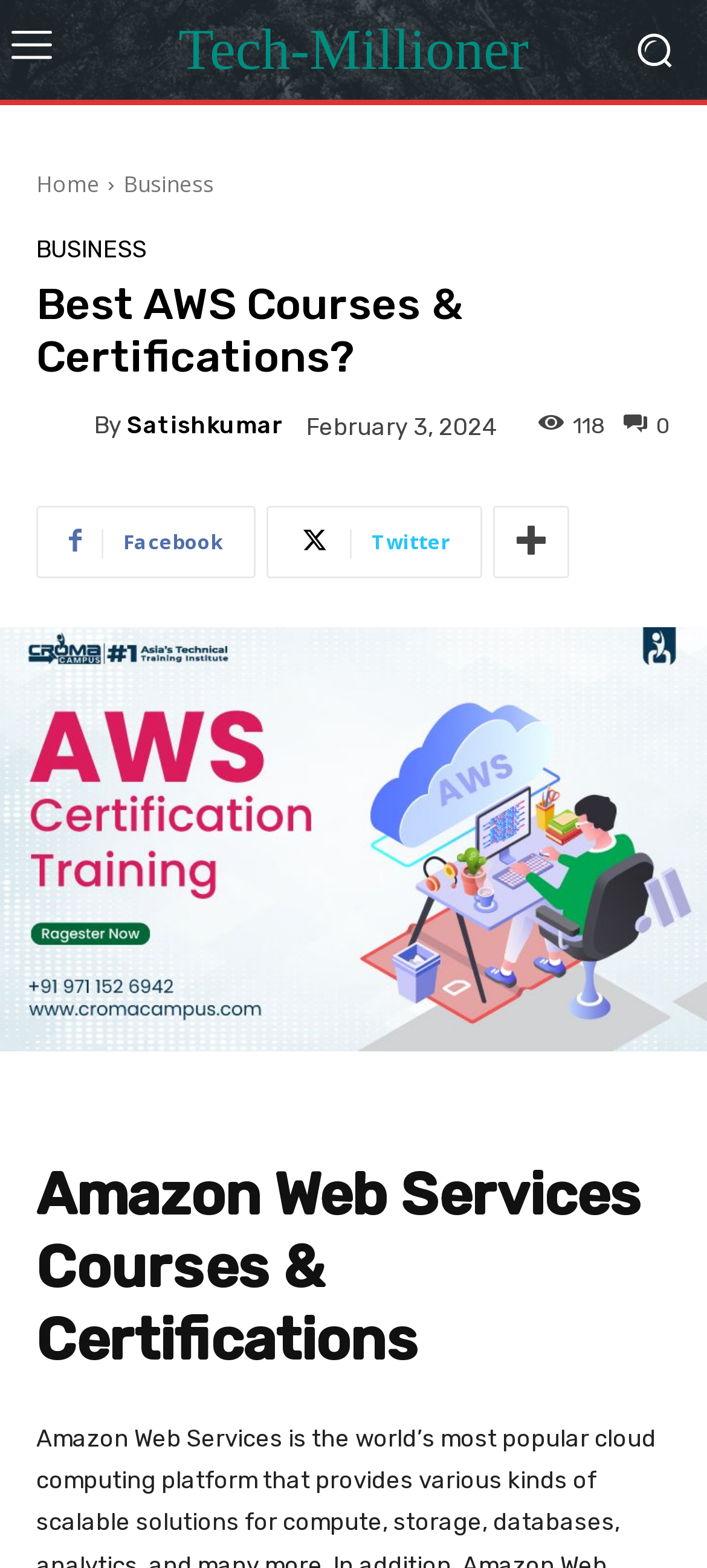What social media platform is represented by the icon?
Based on the screenshot, respond with a single word or phrase.

Facebook